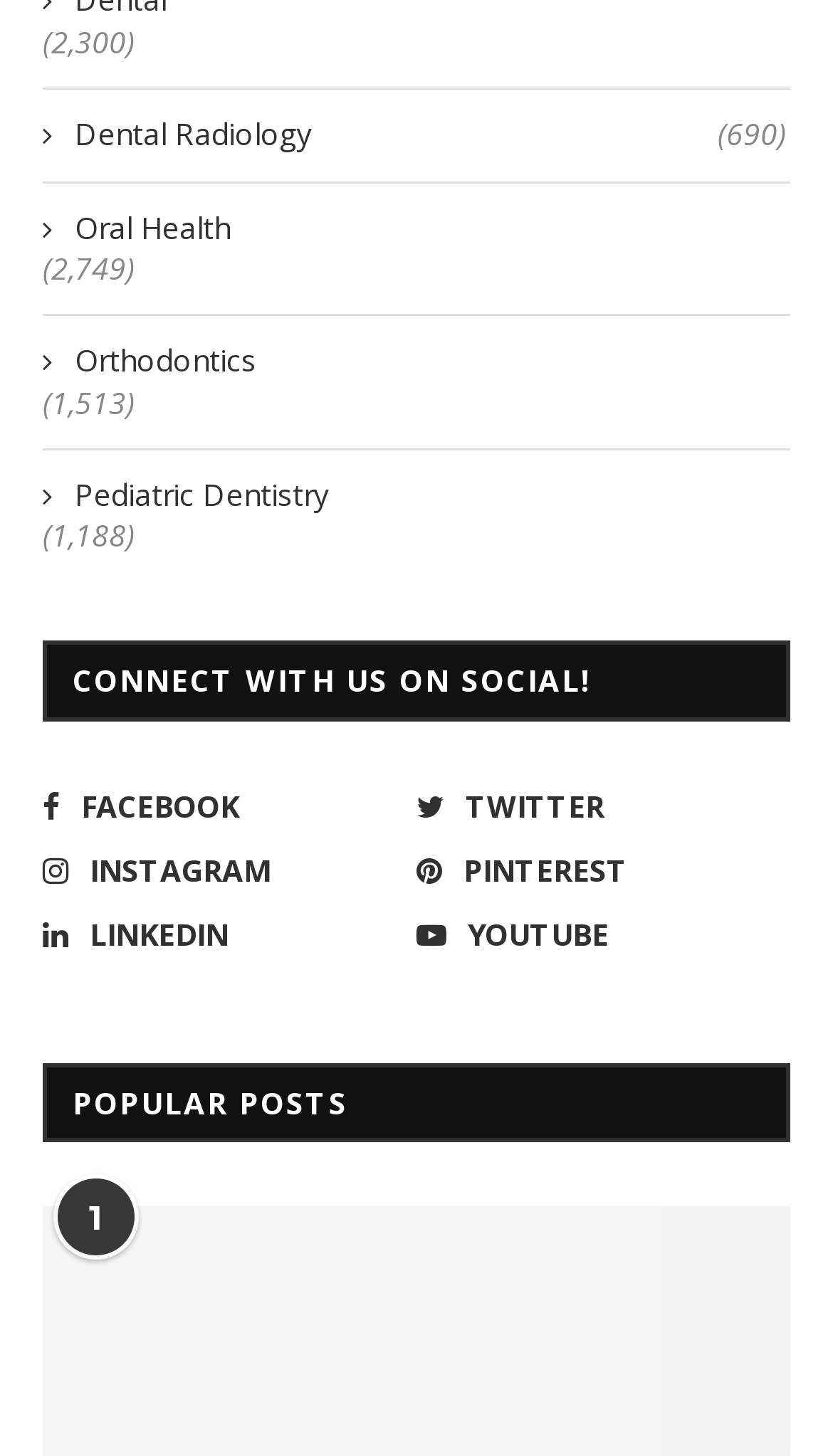What is the title of the section below the social media links?
Give a comprehensive and detailed explanation for the question.

The heading element with the text 'POPULAR POSTS' is located below the social media links section, indicating that it is the title of the section that follows.